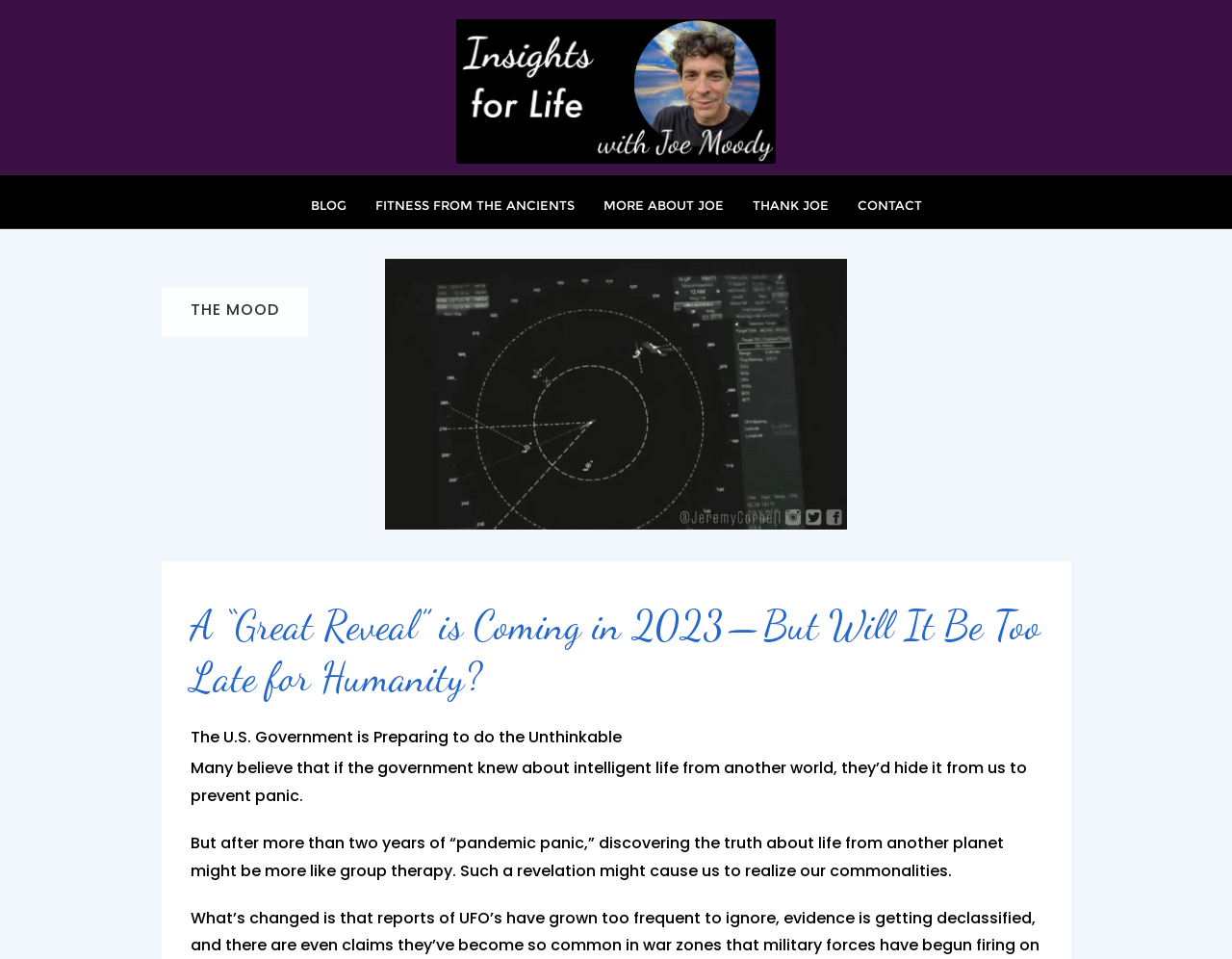Reply to the question below using a single word or brief phrase:
What is the name of the author?

Joe Moody